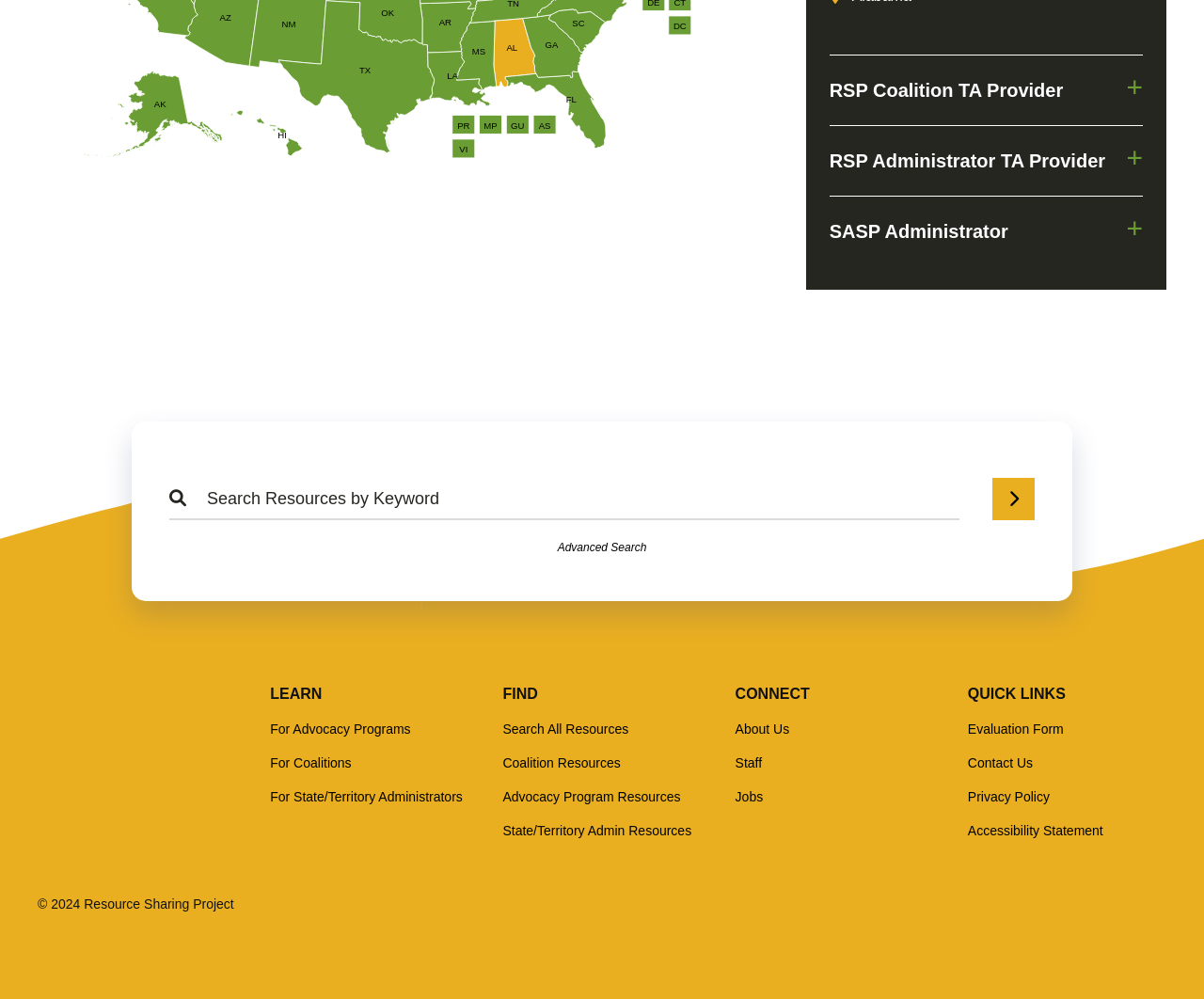What is the purpose of the 'Search Resources' textbox?
From the image, respond with a single word or phrase.

Search resources by keyword